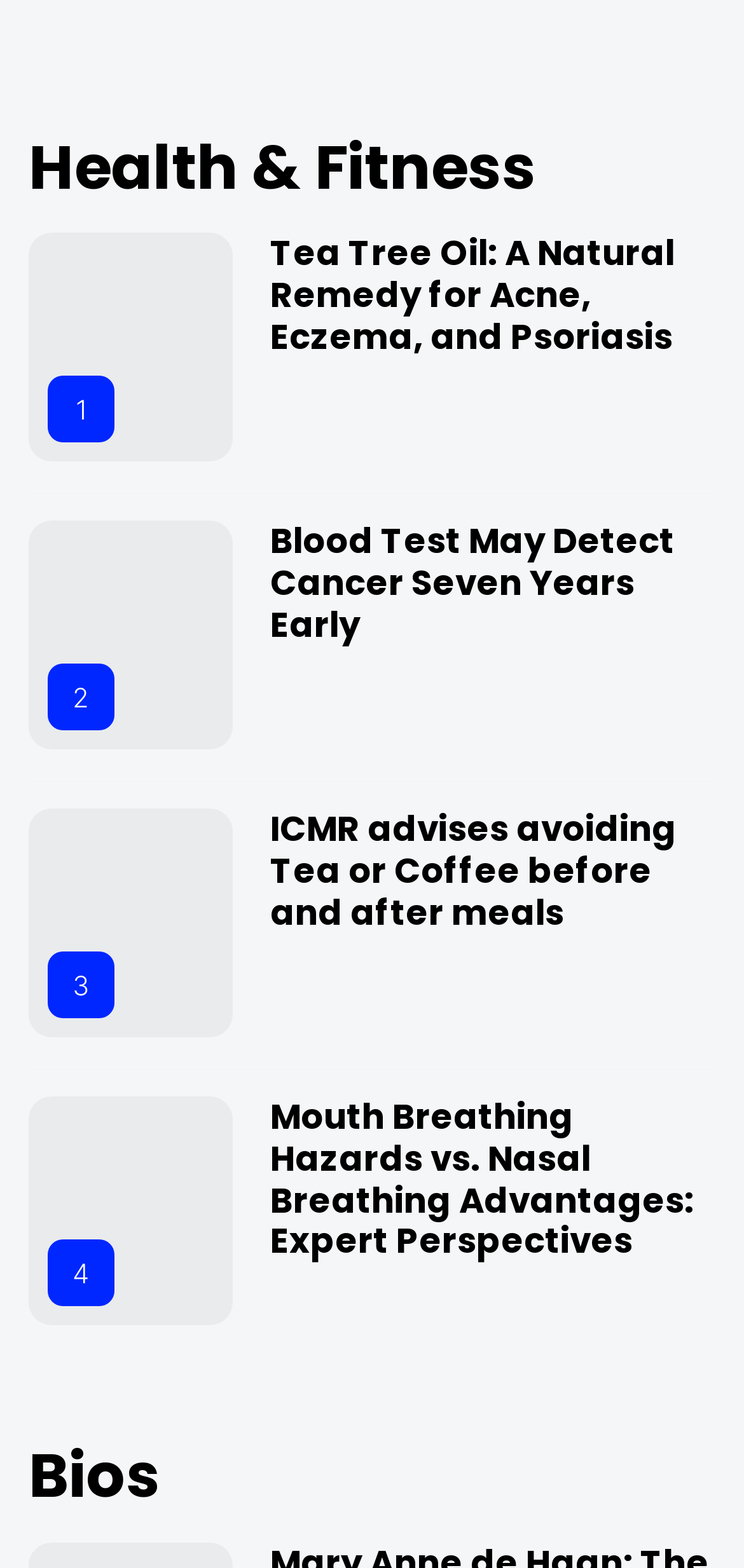Please provide a detailed answer to the question below based on the screenshot: 
What is the title of the last article?

The last article has a heading 'Mouth Breathing Hazards vs. Nasal Breathing Advantages: Expert Perspectives', which indicates that the title of the article is related to Mouth Breathing Hazards.